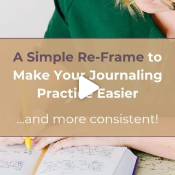Explain the image with as much detail as possible.

The image features a woman engaged in journaling, with the caption, "A Simple Re-Frame to Make Your Journaling Practice Easier ...and more consistent!" This captures her commitment to enhancing her journaling practice, emphasizing a fresh perspective that encourages persistence. The context suggests that she is likely discussing techniques to overcome challenges associated with maintaining a regular journaling habit. As part of a broader narrative, this message aligns with themes of intentional parenting and self-reflection, addressing the common hurdles many face when trying to document their thoughts and experiences.